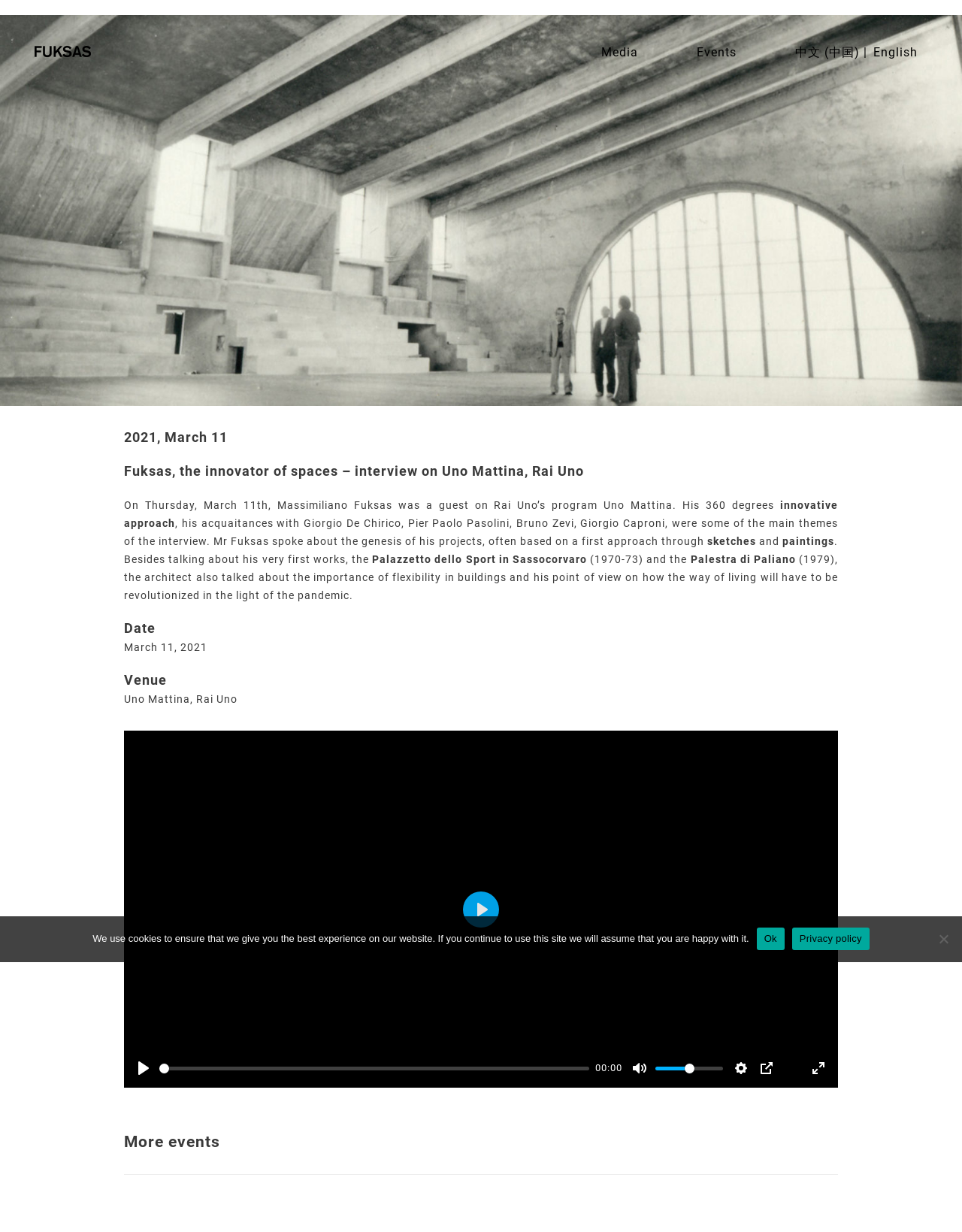Locate the bounding box coordinates of the element's region that should be clicked to carry out the following instruction: "Learn more about the company". The coordinates need to be four float numbers between 0 and 1, i.e., [left, top, right, bottom].

None